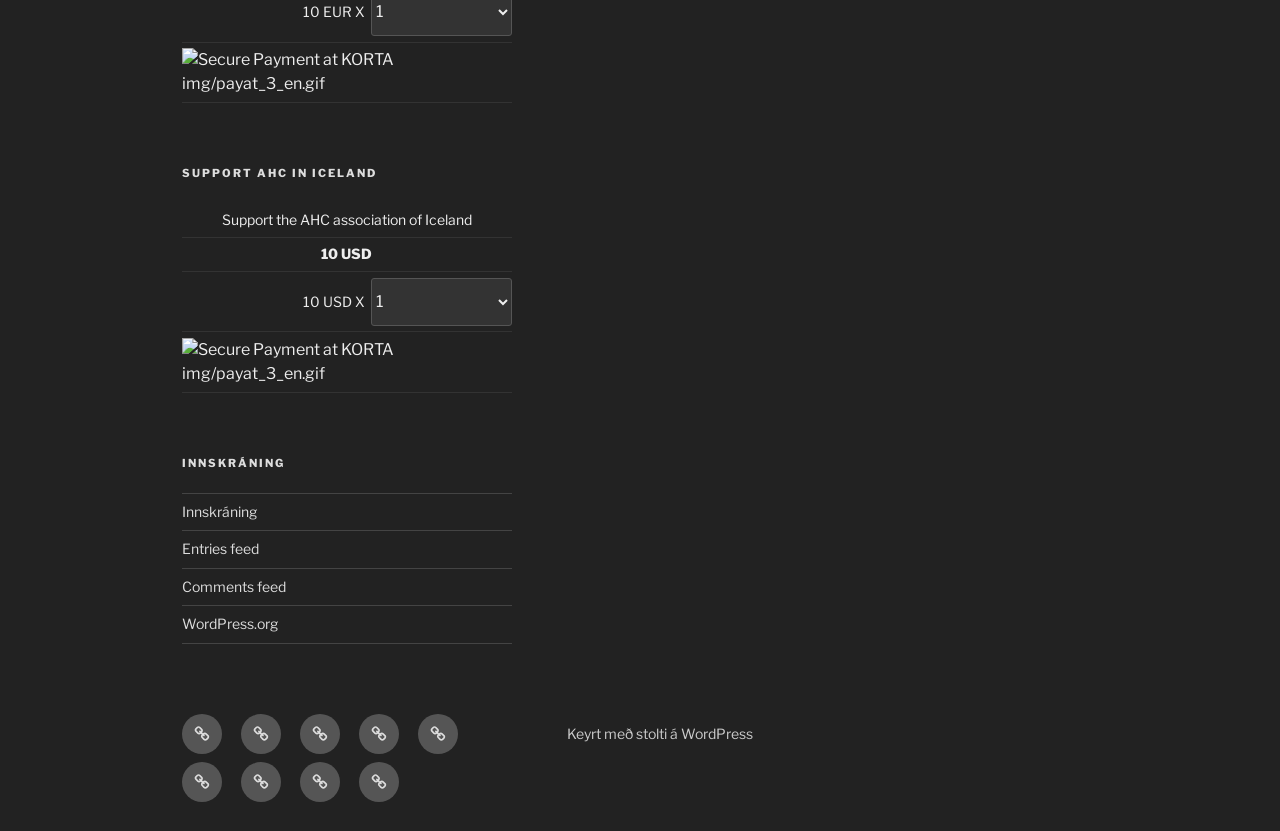Consider the image and give a detailed and elaborate answer to the question: 
What is the minimum donation amount?

The table in the 'SUPPORT AHC IN ICELAND' section has a row with a gridcell containing the text '10 USD', which is likely the minimum donation amount.